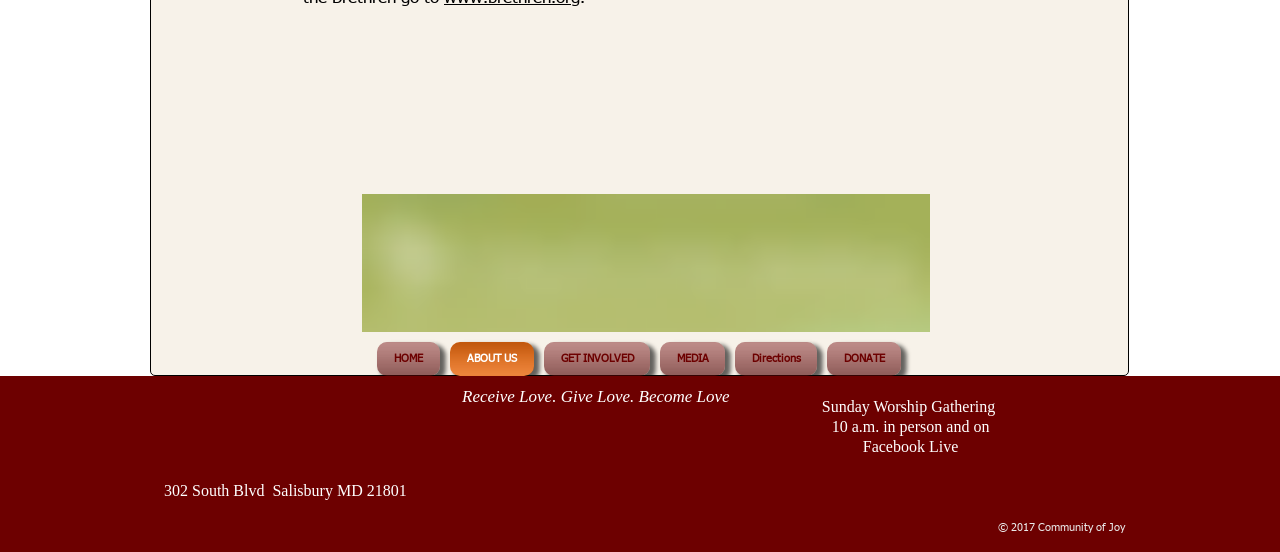Pinpoint the bounding box coordinates of the area that must be clicked to complete this instruction: "Read the '6 Types of Civil Engineering Drawings [Detailed Guide]' article".

None